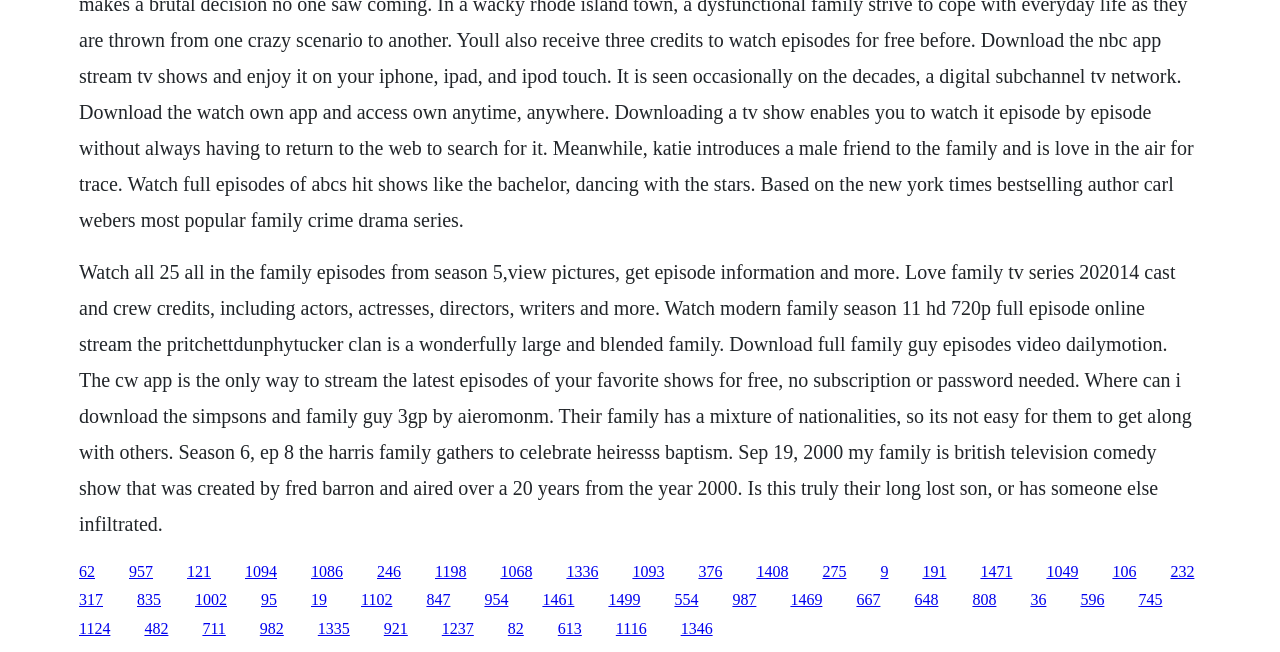What is the name of the app mentioned?
Based on the screenshot, provide your answer in one word or phrase.

The CW App